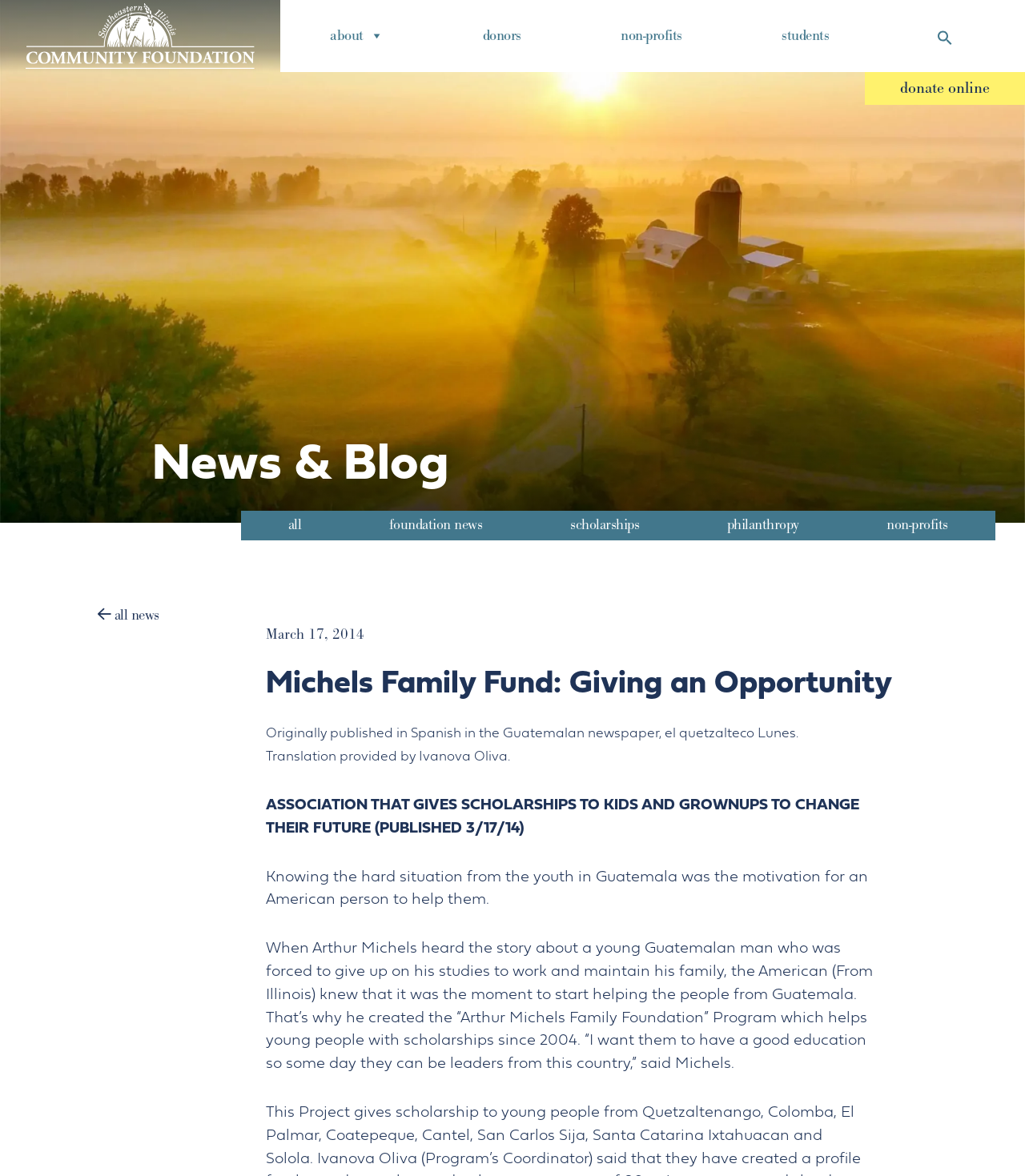What is the name of the program created by Arthur Michels?
Provide a well-explained and detailed answer to the question.

I found the answer by reading the text on the webpage, which mentions that Arthur Michels created the 'Arthur Michels Family Foundation' program to help young people with scholarships.